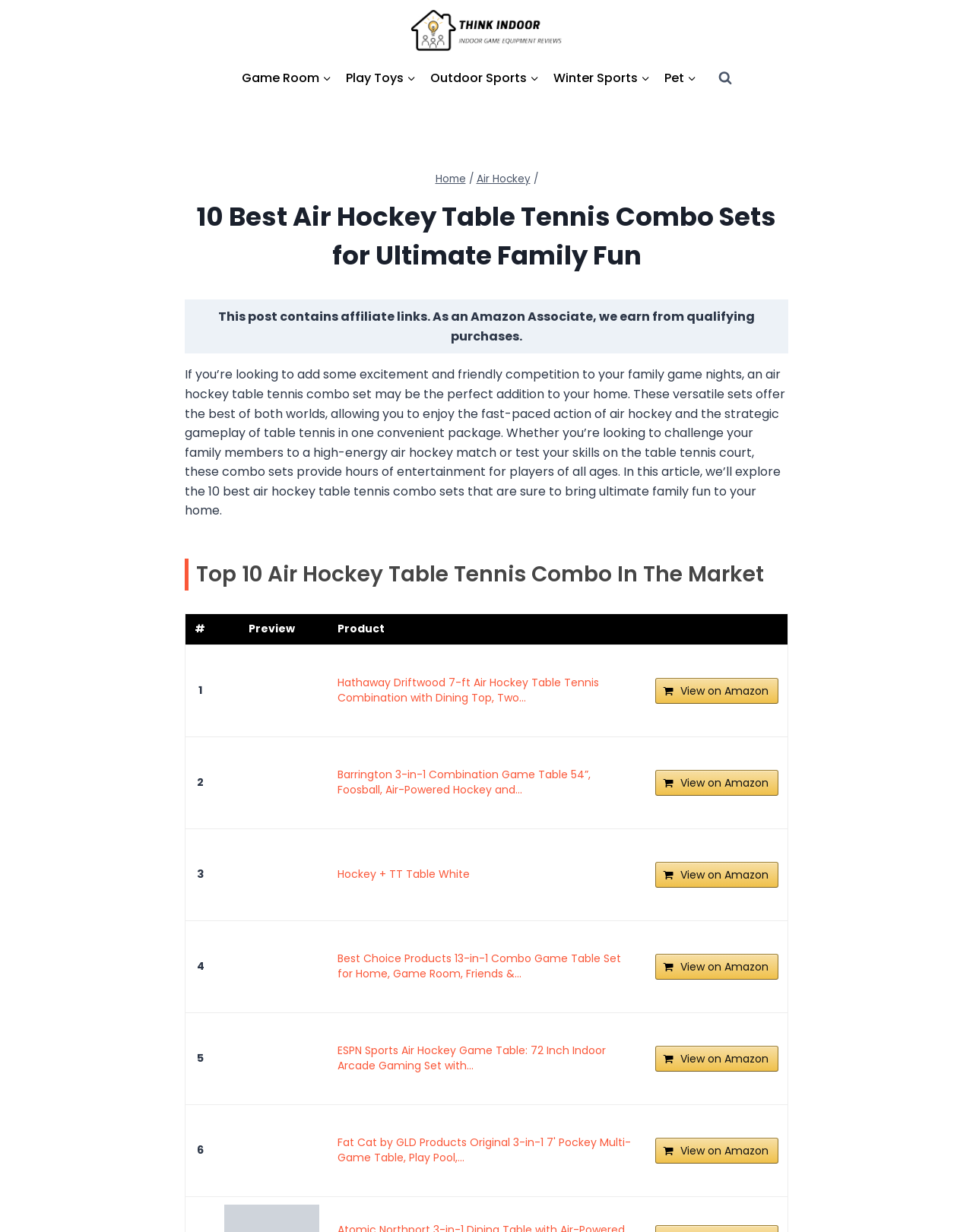Answer with a single word or phrase: 
How many air hockey table tennis combo sets are reviewed on this webpage?

10